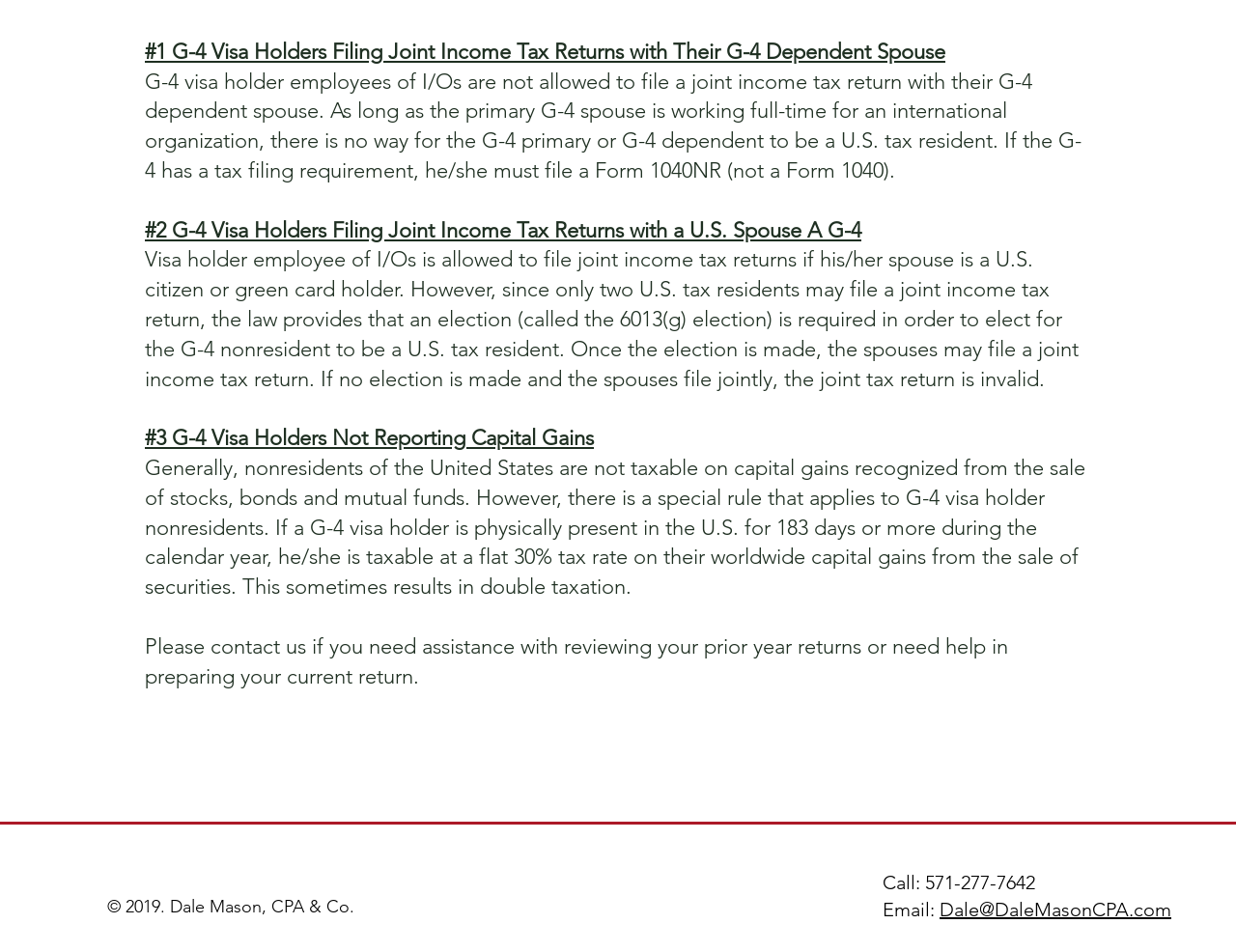Based on the image, provide a detailed and complete answer to the question: 
What is the tax rate applicable to G-4 visa holders on capital gains?

According to the webpage, if a G-4 visa holder is physically present in the U.S. for 183 days or more, they are taxable at a flat 30% tax rate on their worldwide capital gains from the sale of securities.